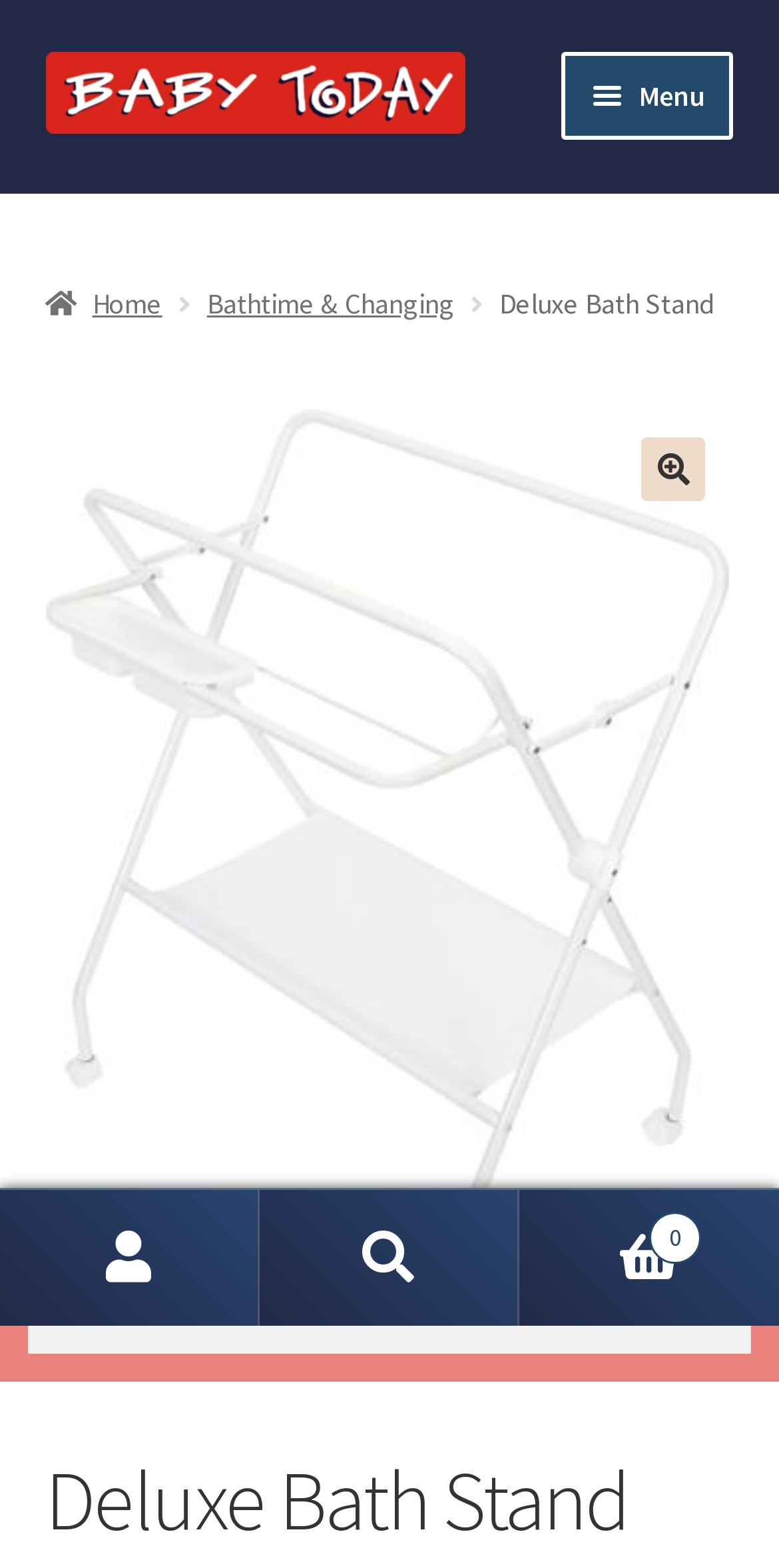Please find the bounding box coordinates of the element that needs to be clicked to perform the following instruction: "View the 'Bathtime & Changing' category". The bounding box coordinates should be four float numbers between 0 and 1, represented as [left, top, right, bottom].

[0.266, 0.182, 0.584, 0.205]